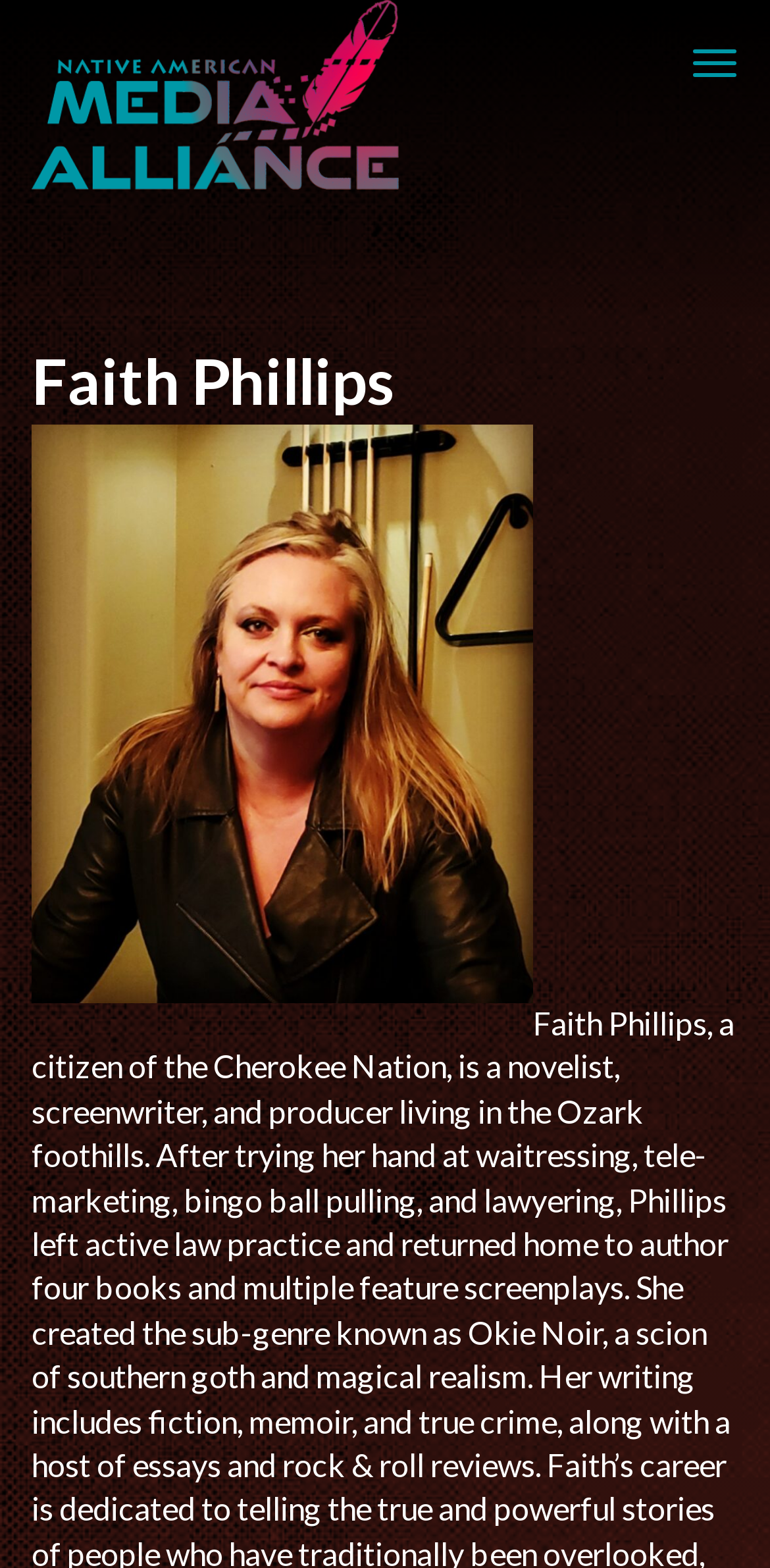What is the name of the organization on this webpage?
Please use the image to provide a one-word or short phrase answer.

Native American Media Alliance